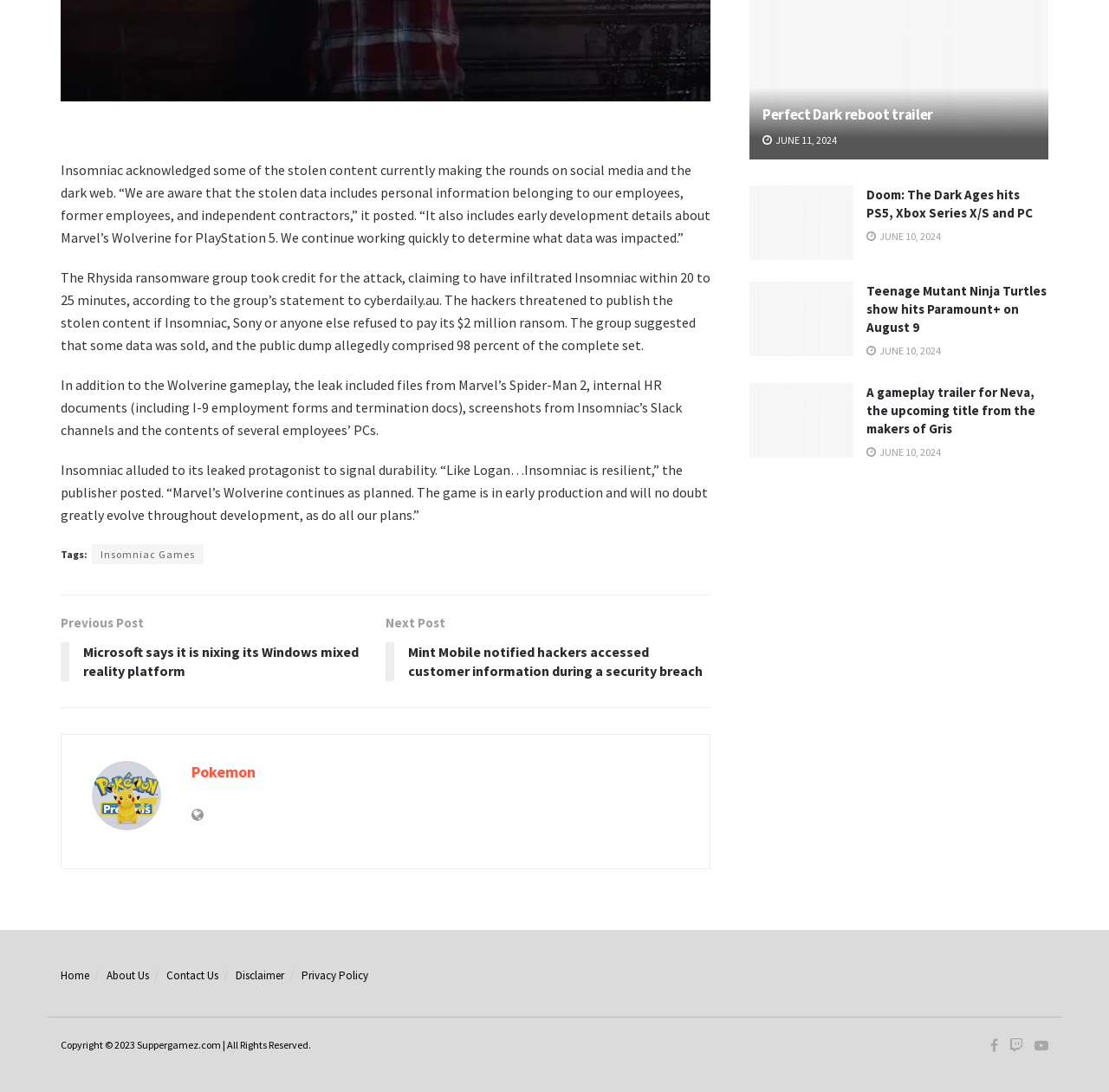Identify the bounding box of the HTML element described as: "June 11, 2024".

[0.688, 0.122, 0.755, 0.134]